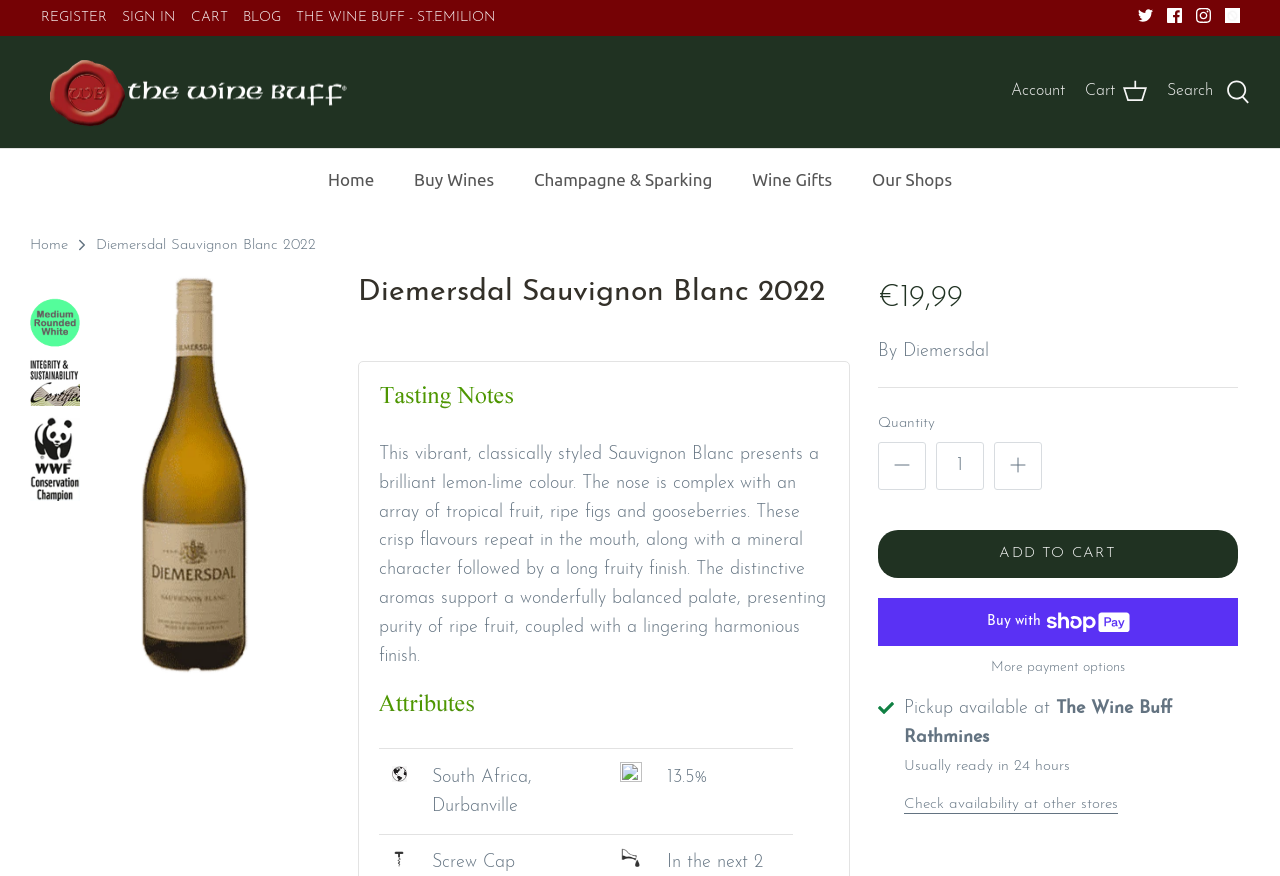Extract the text of the main heading from the webpage.

Diemersdal Sauvignon Blanc 2022